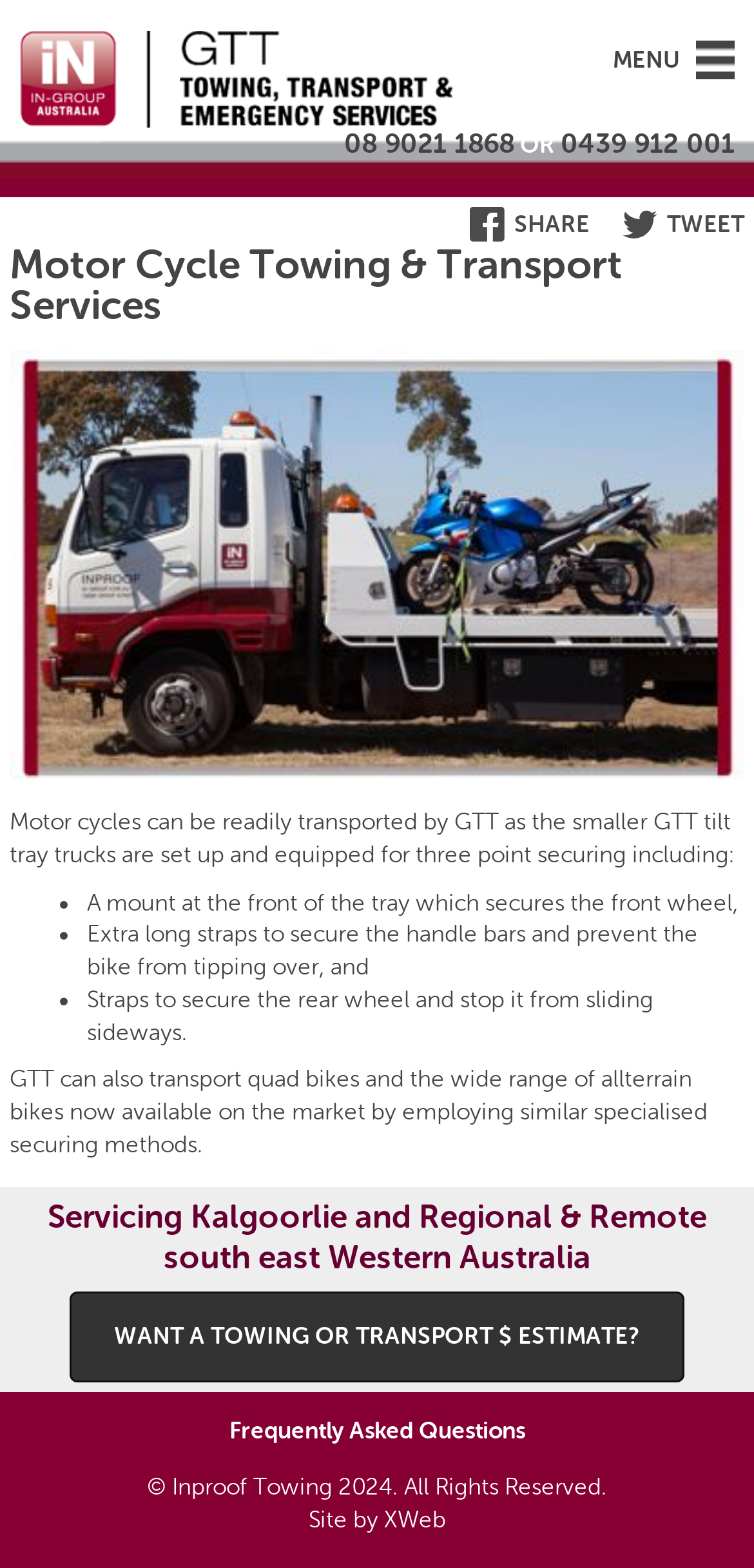Can you pinpoint the bounding box coordinates for the clickable element required for this instruction: "Click the MENU button"? The coordinates should be four float numbers between 0 and 1, i.e., [left, top, right, bottom].

[0.813, 0.012, 0.974, 0.064]